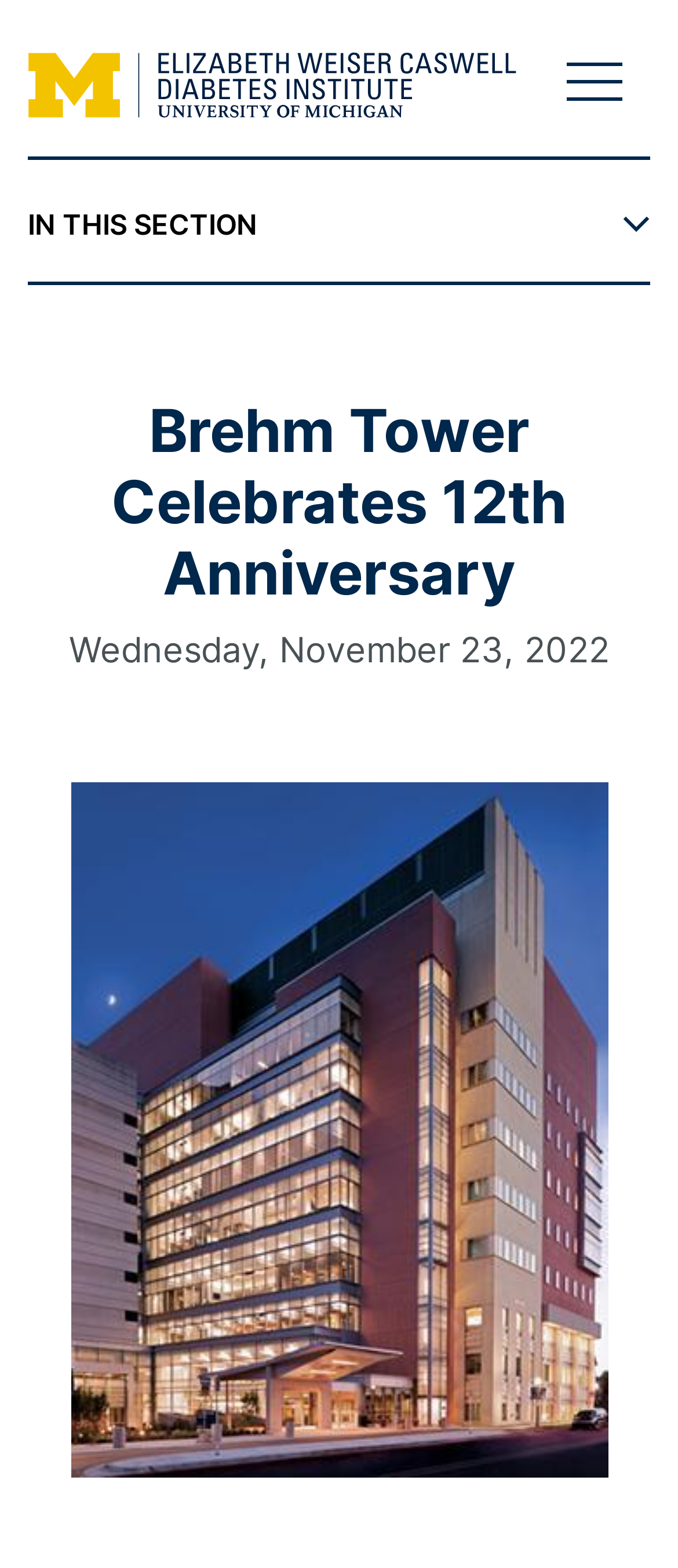Can you find and generate the webpage's heading?

Brehm Tower Celebrates 12th Anniversary